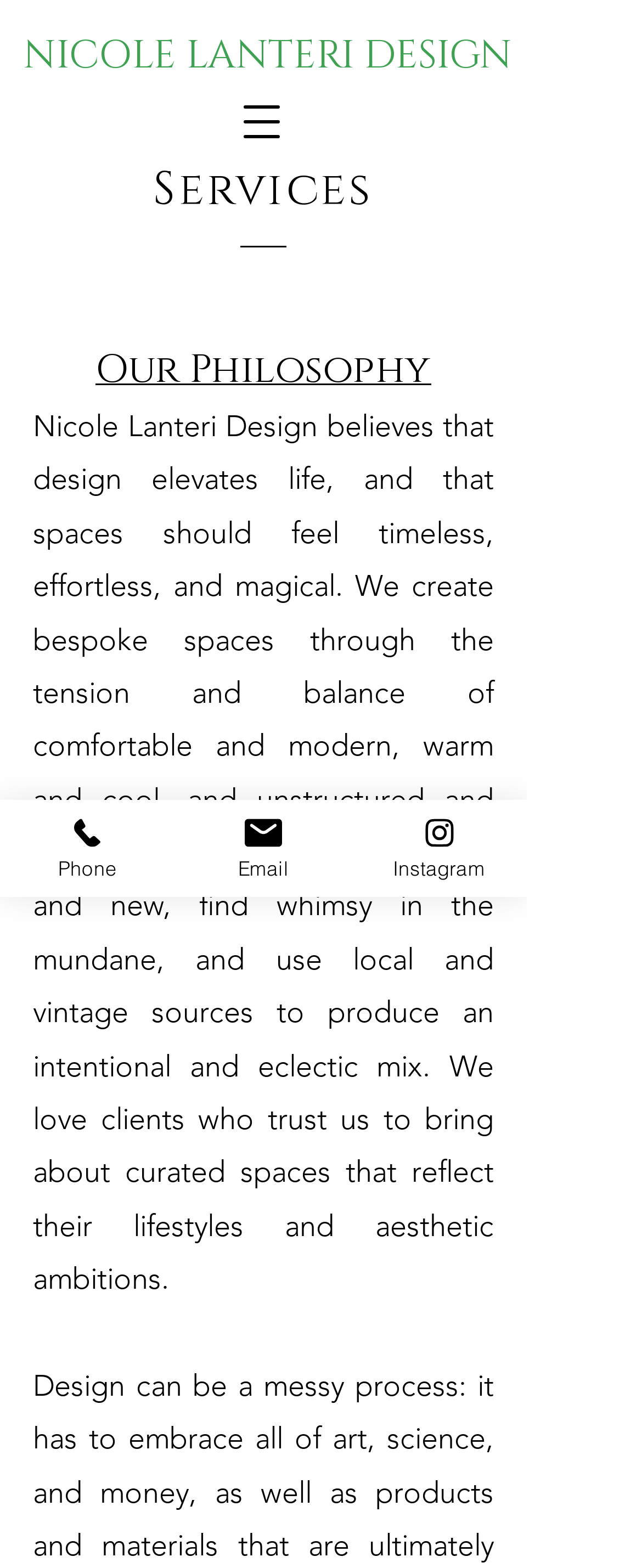Give a one-word or short phrase answer to the question: 
What is the philosophy of Nicole Lanteri Design?

Design elevates life